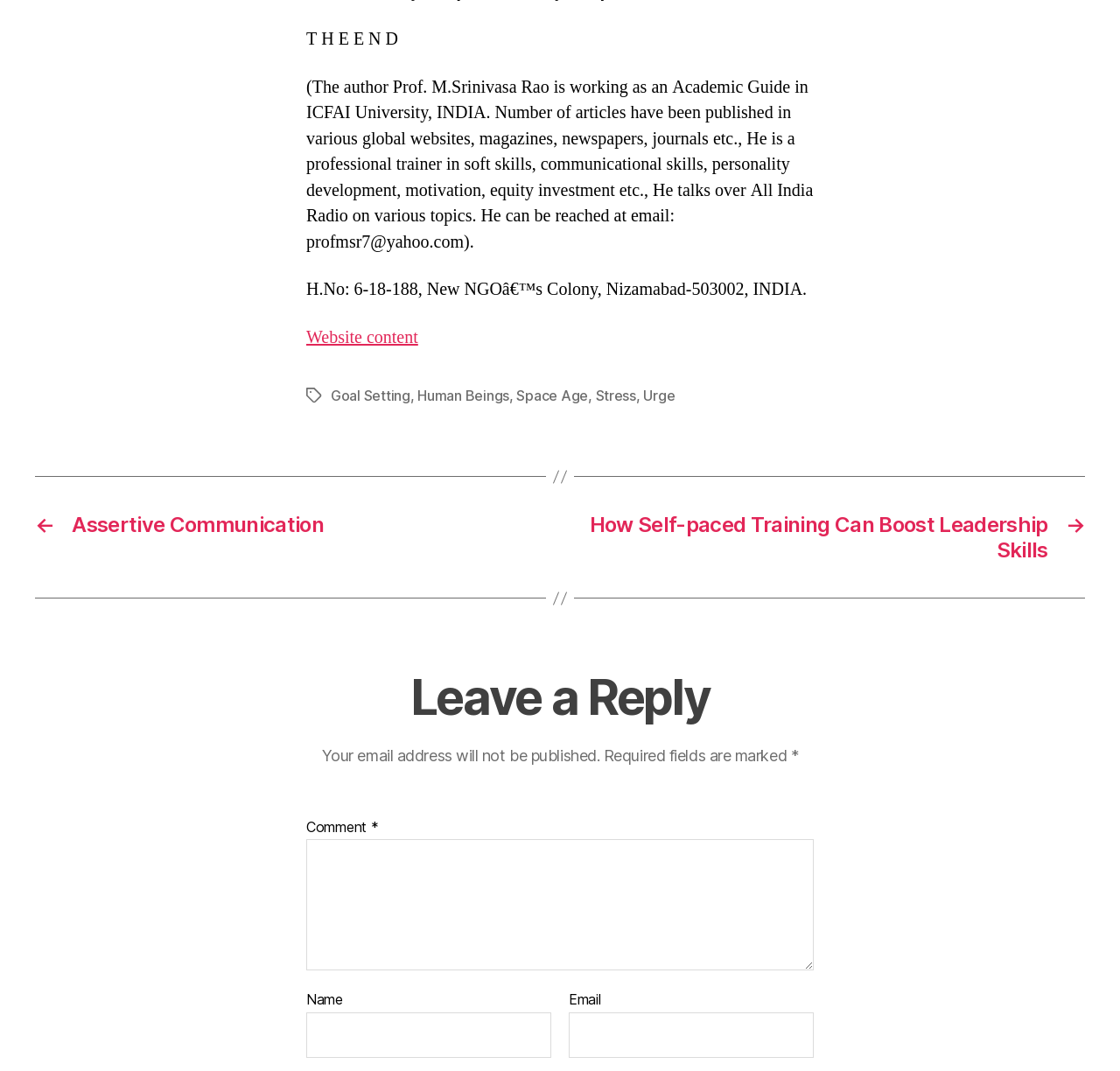Locate the bounding box coordinates of the area that needs to be clicked to fulfill the following instruction: "Enter your name in the 'Name' field". The coordinates should be in the format of four float numbers between 0 and 1, namely [left, top, right, bottom].

[0.273, 0.945, 0.492, 0.988]